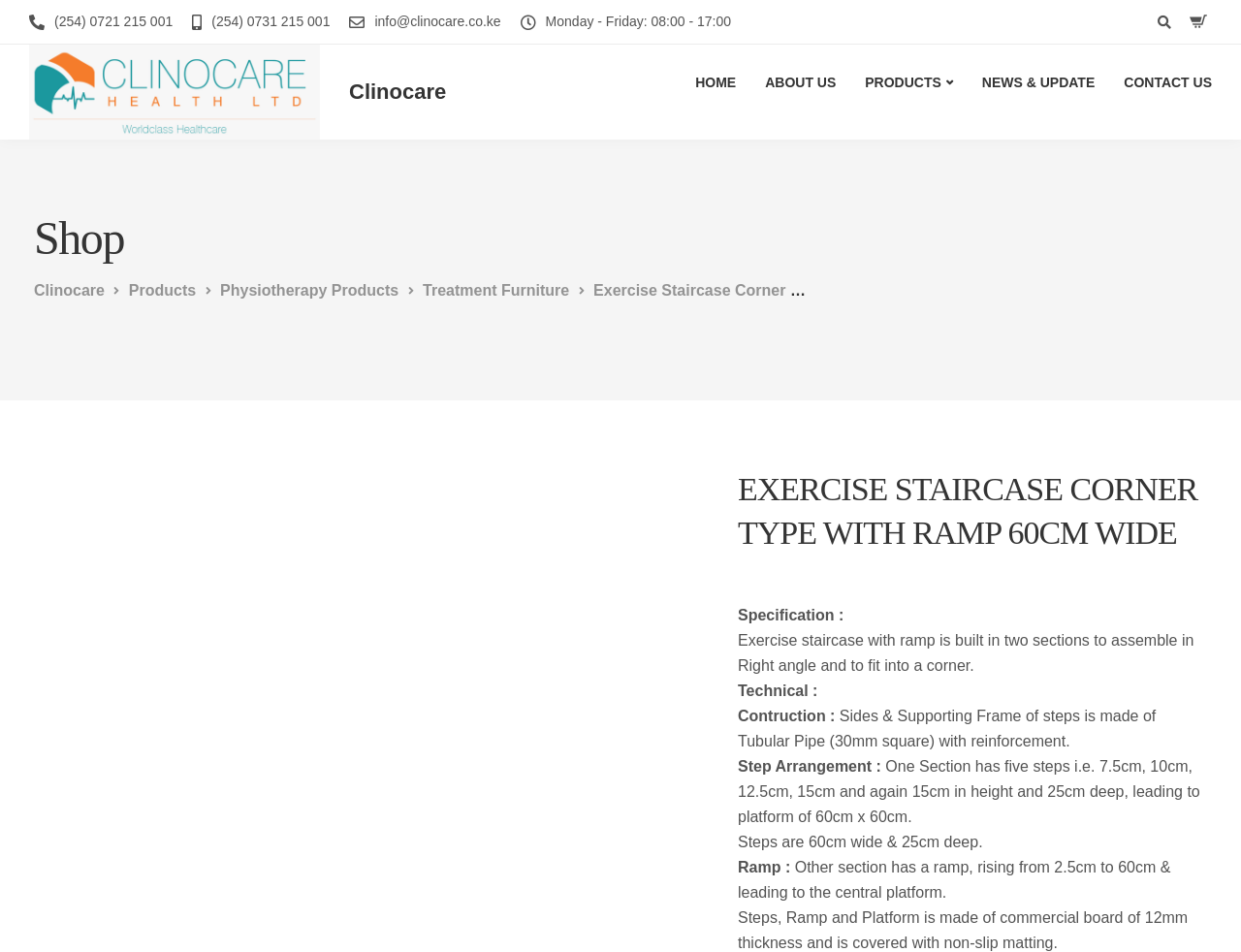What is the material used for the sides and supporting frame of the steps?
Please provide a detailed answer to the question.

The technical specifications section states that 'Sides & Supporting Frame of steps is made of Tubular Pipe (30mm square) with reinforcement'. This information indicates that the material used for the sides and supporting frame of the steps is tubular pipe.